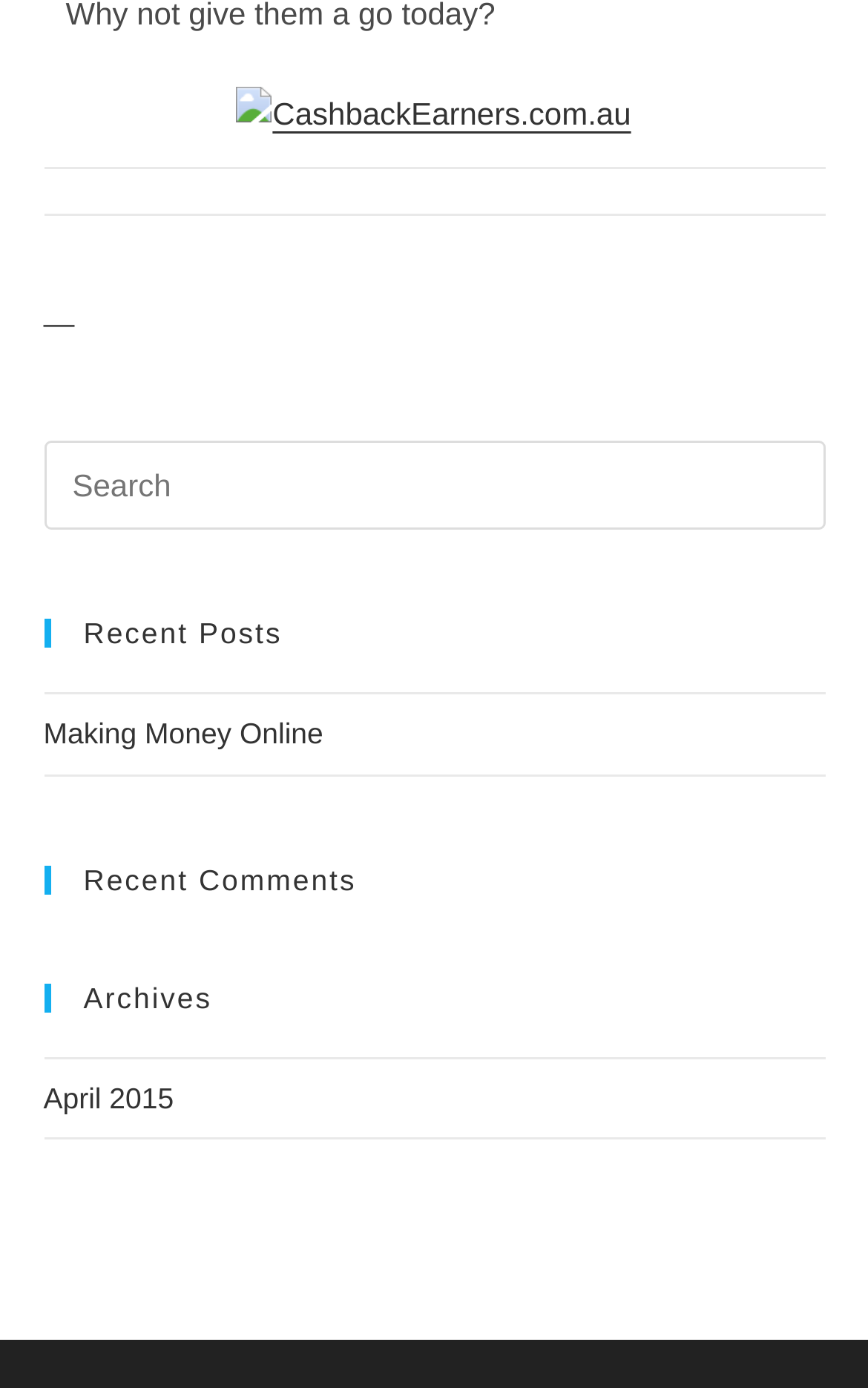Using the description "alt="OCMT Logo"", locate and provide the bounding box of the UI element.

None